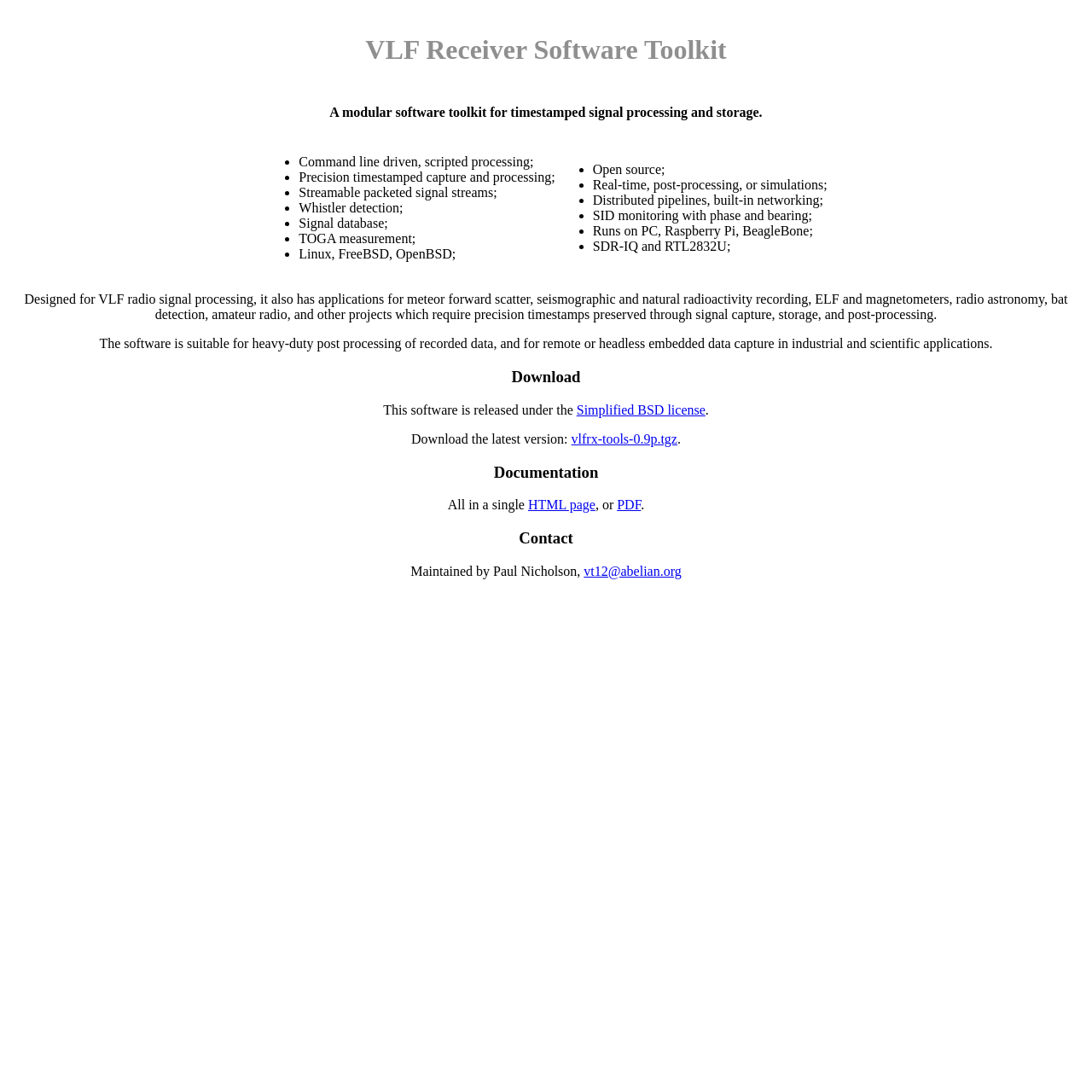Please predict the bounding box coordinates (top-left x, top-left y, bottom-right x, bottom-right y) for the UI element in the screenshot that fits the description: HTML page

[0.484, 0.456, 0.545, 0.469]